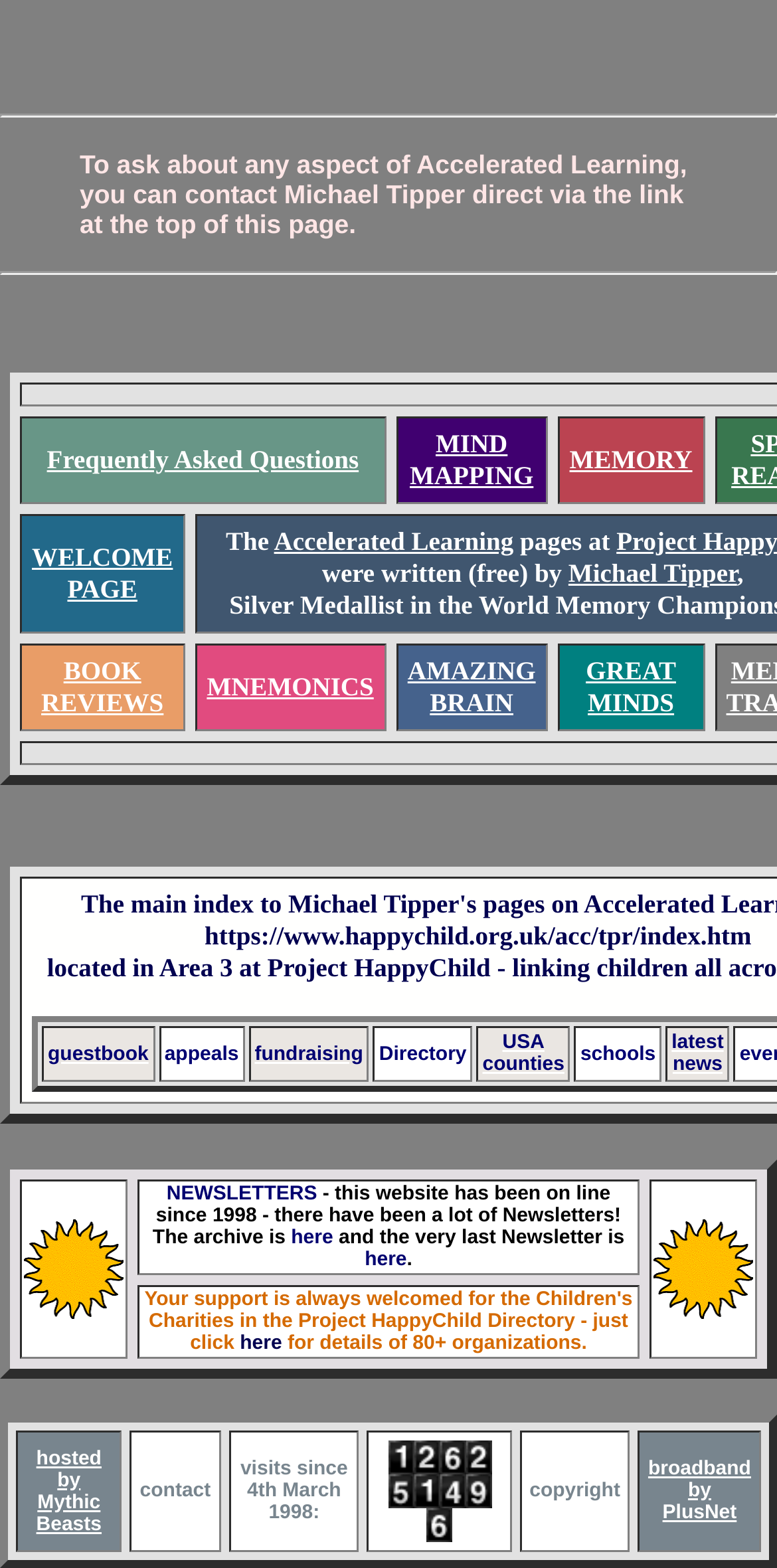Please indicate the bounding box coordinates of the element's region to be clicked to achieve the instruction: "go to WELCOME PAGE". Provide the coordinates as four float numbers between 0 and 1, i.e., [left, top, right, bottom].

[0.041, 0.346, 0.223, 0.385]